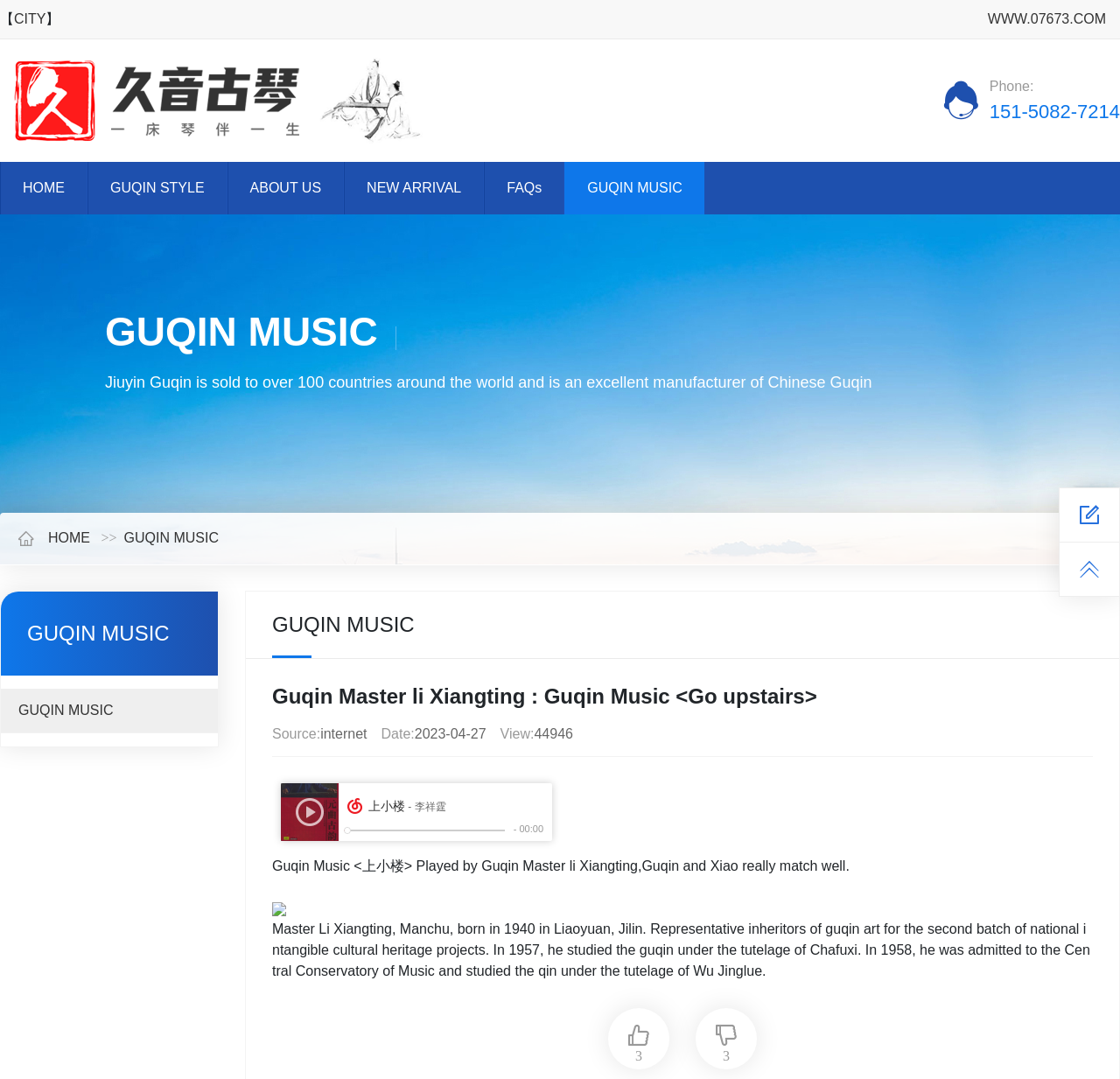Determine the bounding box coordinates of the element's region needed to click to follow the instruction: "Call the phone number". Provide these coordinates as four float numbers between 0 and 1, formatted as [left, top, right, bottom].

[0.883, 0.093, 1.0, 0.113]